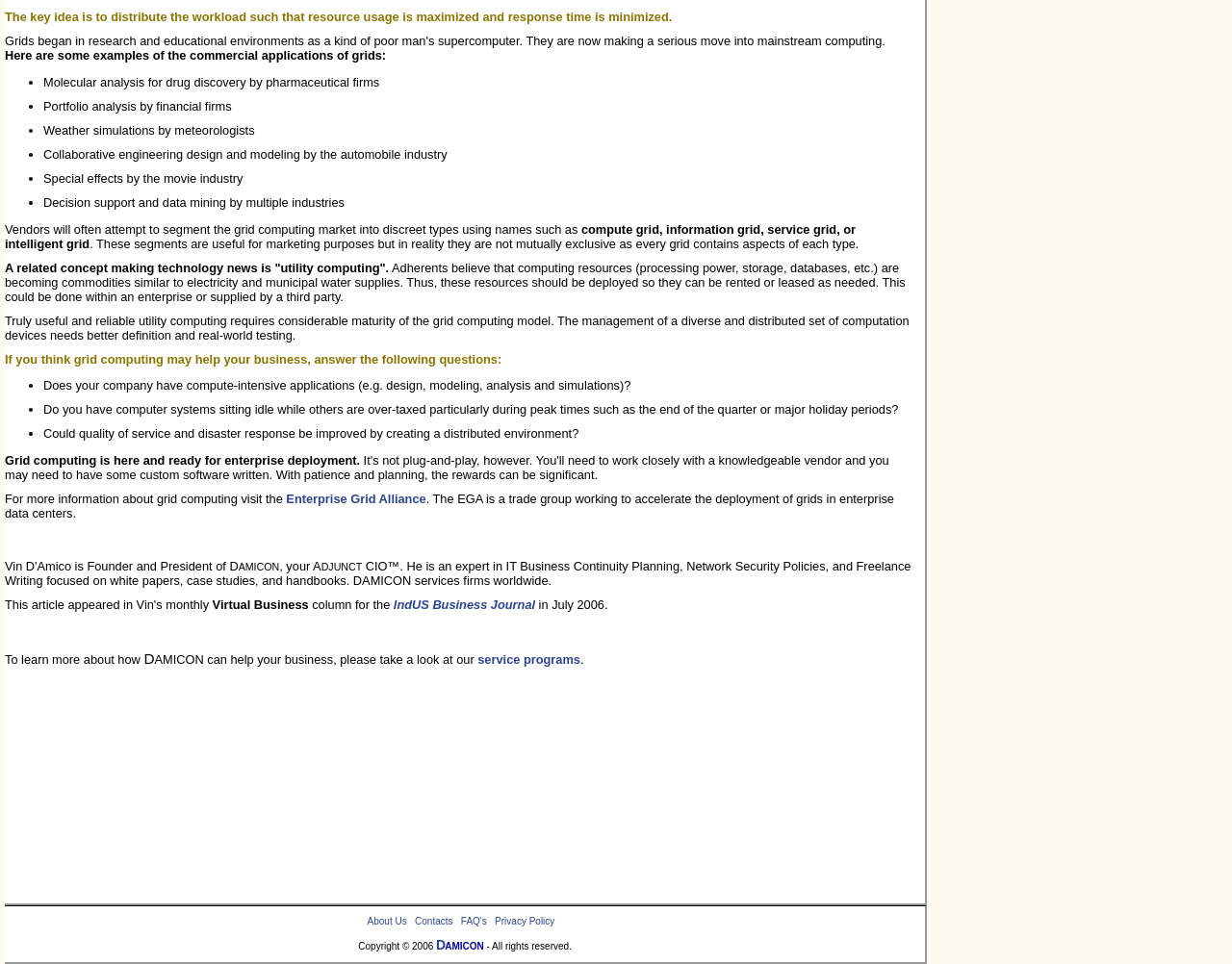Given the webpage screenshot and the description, determine the bounding box coordinates (top-left x, top-left y, bottom-right x, bottom-right y) that define the location of the UI element matching this description: IndUS Business Journal

[0.319, 0.62, 0.434, 0.635]